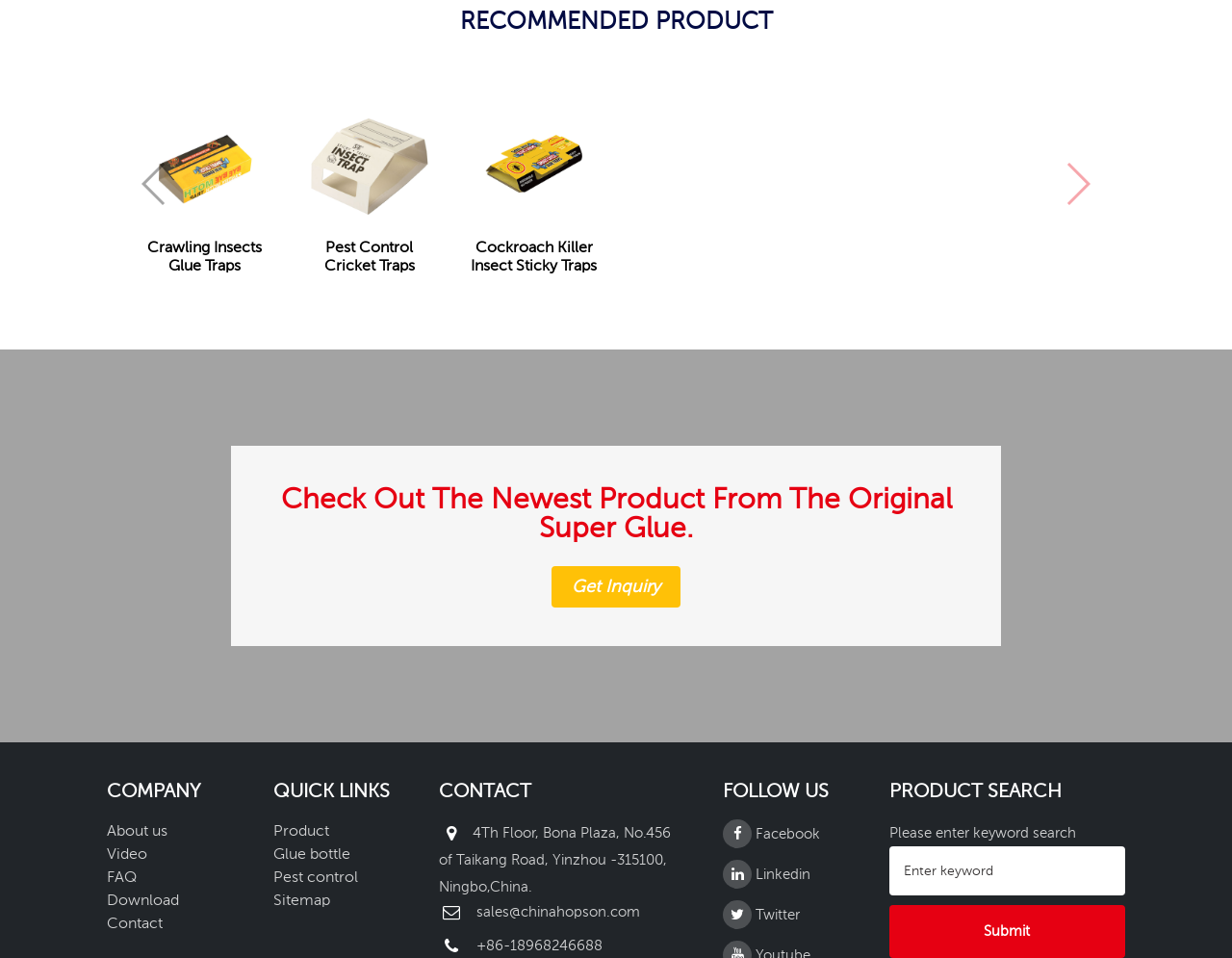Can you determine the bounding box coordinates of the area that needs to be clicked to fulfill the following instruction: "Click the 'Glue Traps' link"?

[0.229, 0.029, 0.288, 0.048]